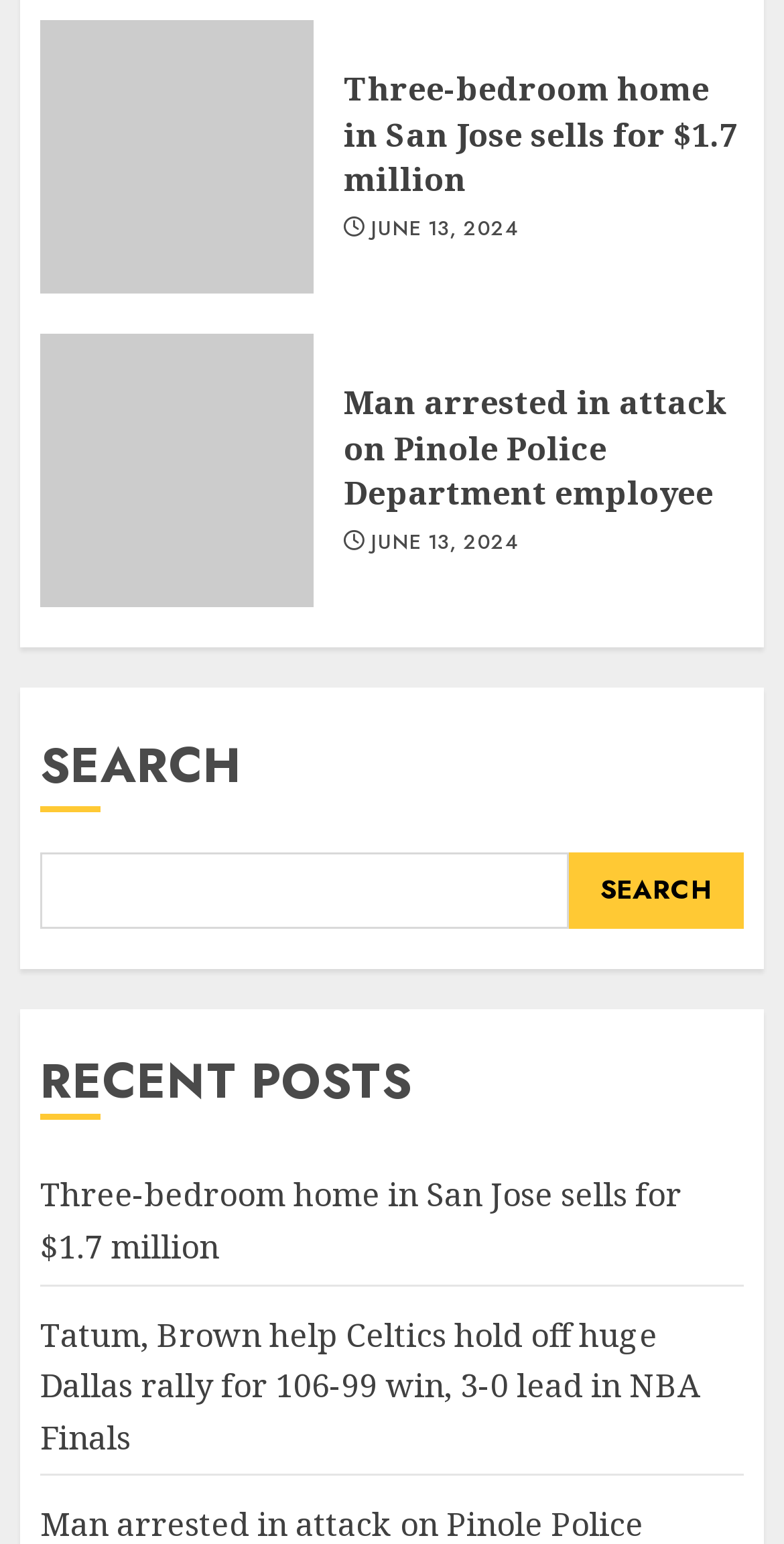Identify the bounding box coordinates for the UI element described as follows: Accept. Use the format (top-left x, top-left y, bottom-right x, bottom-right y) and ensure all values are floating point numbers between 0 and 1.

None